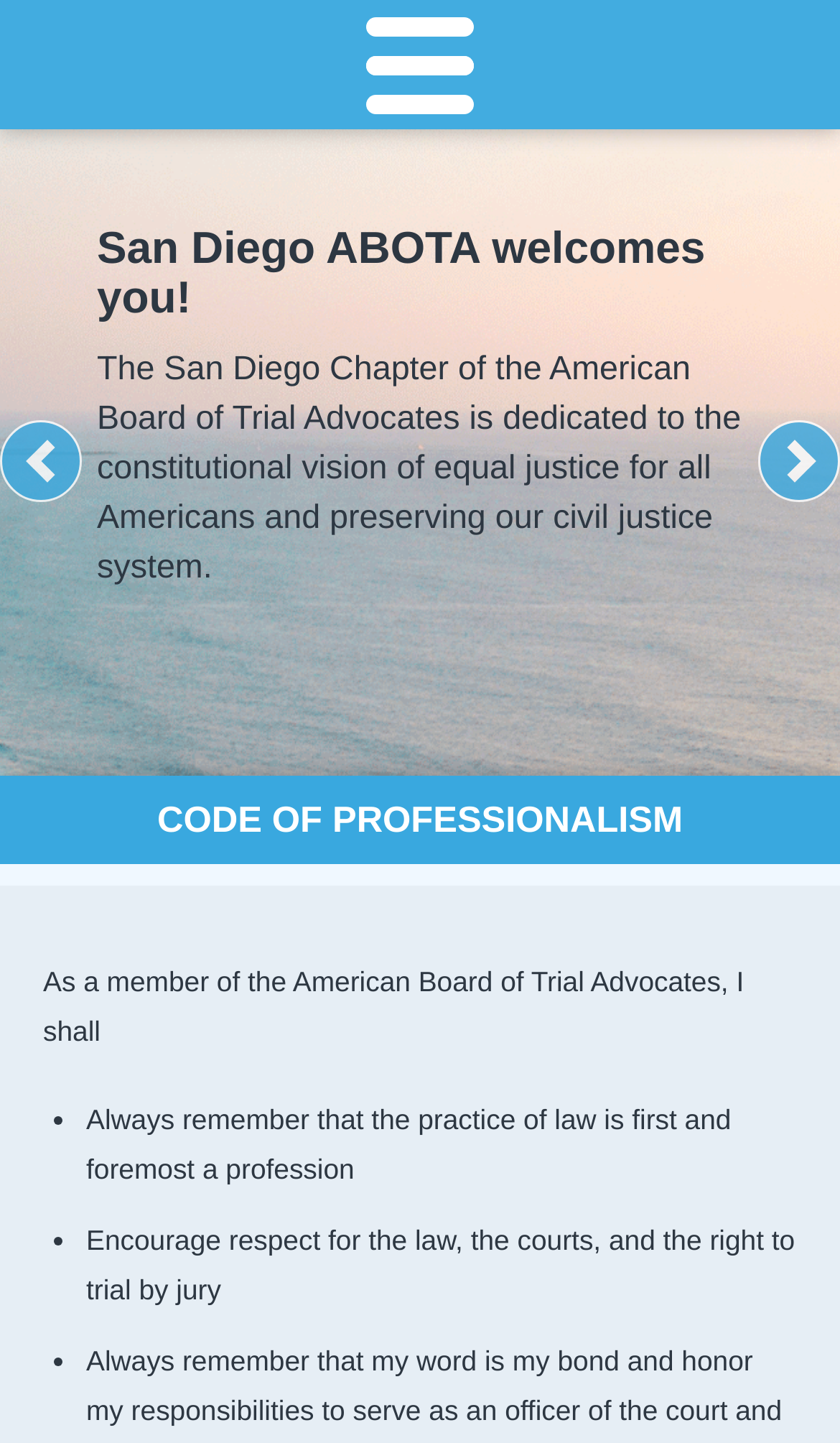How can the code of professionalism be navigated?
Using the image as a reference, answer the question with a short word or phrase.

Using next and previous slide links